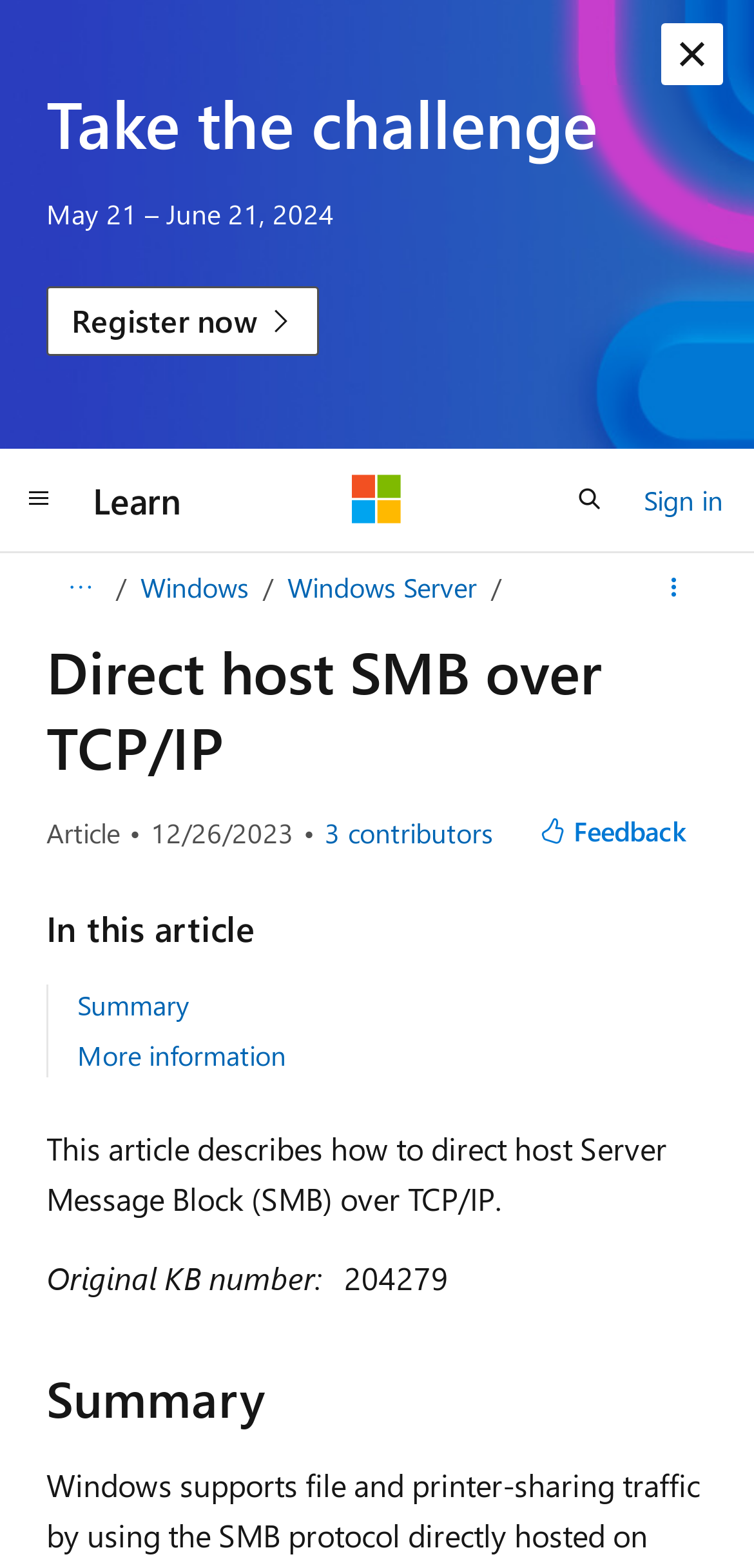Identify the bounding box for the UI element that is described as follows: "Feedback".

[0.688, 0.511, 0.938, 0.549]